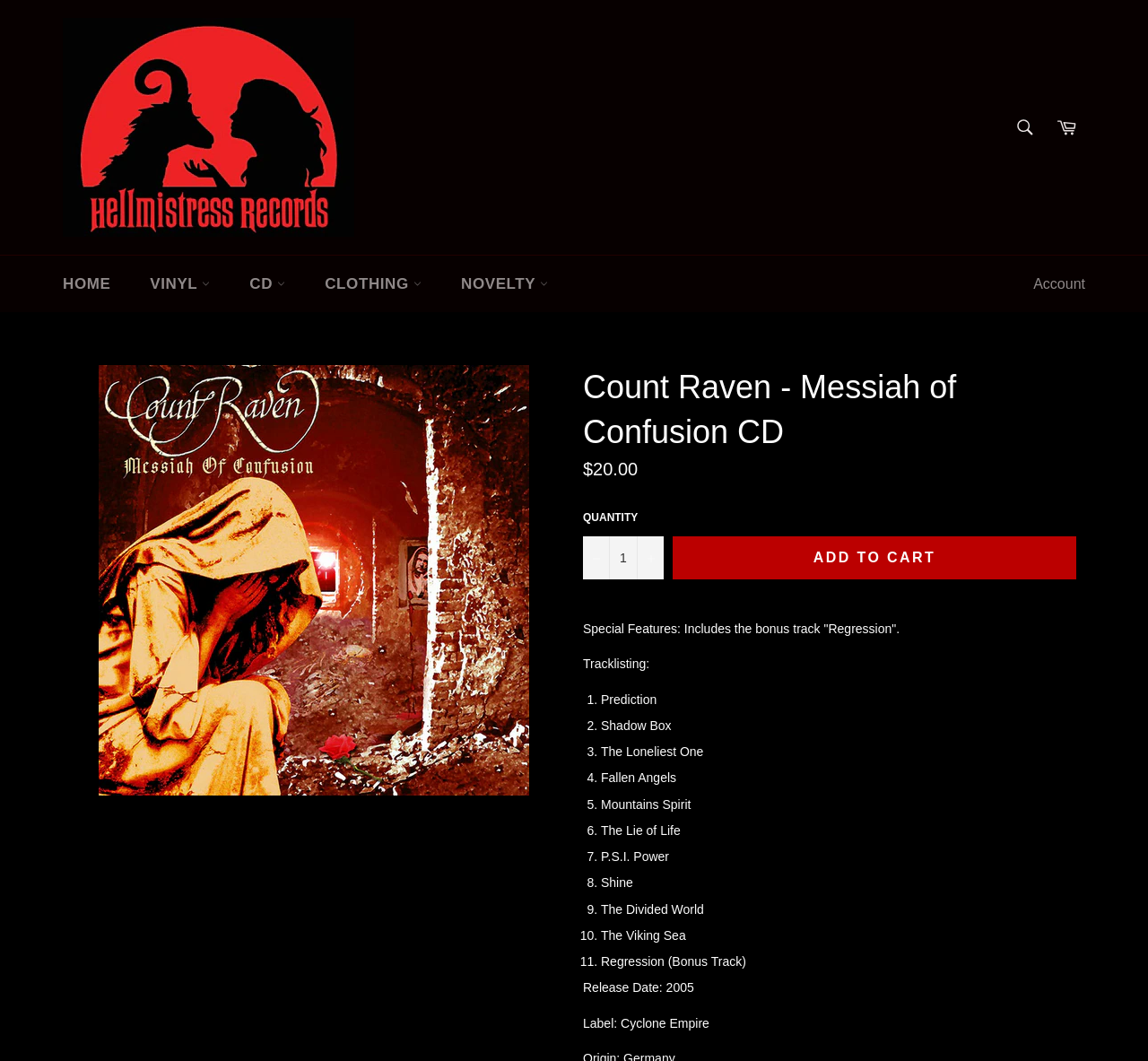Based on the image, provide a detailed and complete answer to the question: 
What is the name of the CD?

I found the answer by looking at the heading element on the webpage, which says 'Count Raven - Messiah of Confusion CD'. This is likely the title of the CD being displayed on the webpage.